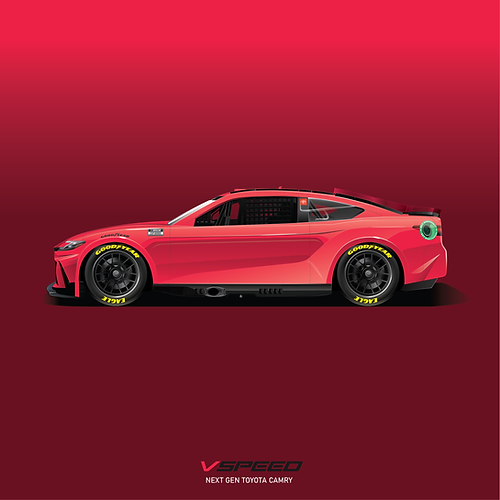What type of wheels does the car have?
Use the information from the image to give a detailed answer to the question.

The car has black alloy wheels, which are a notable feature of the 2024 Toyota Camry designed for NASCAR racing, as mentioned in the caption.